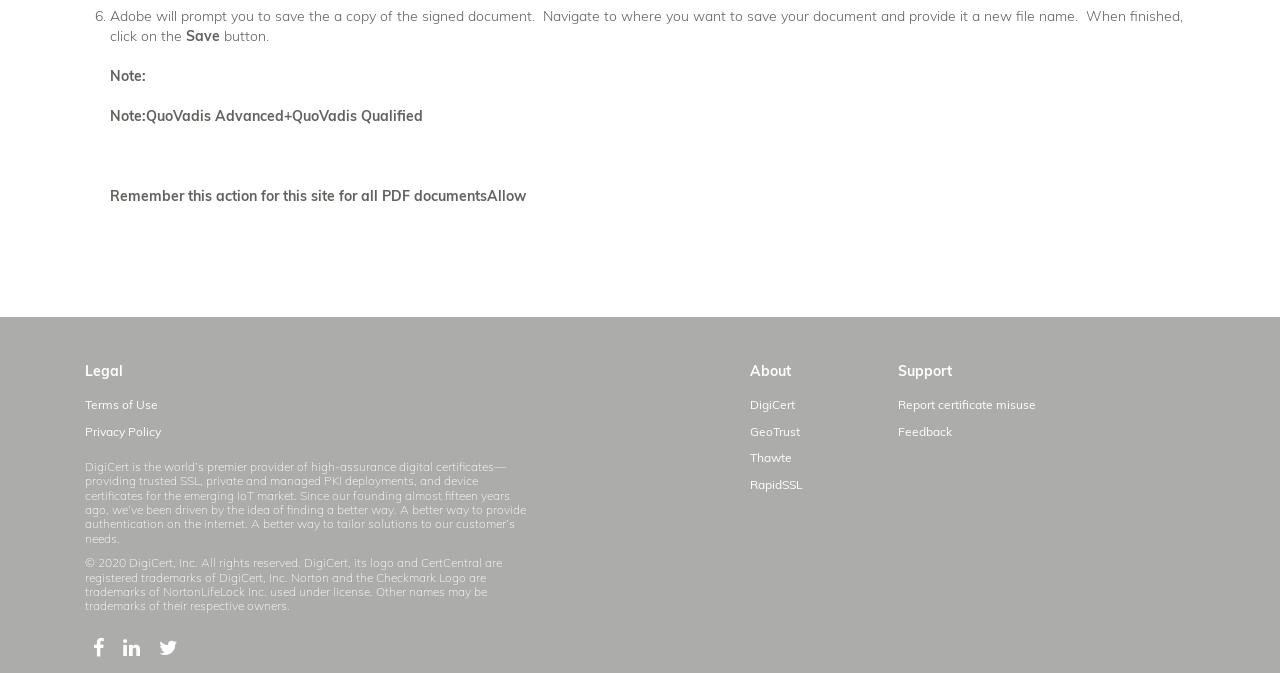Identify the bounding box coordinates of the element that should be clicked to fulfill this task: "visit ST Barnabas2000". The coordinates should be provided as four float numbers between 0 and 1, i.e., [left, top, right, bottom].

None